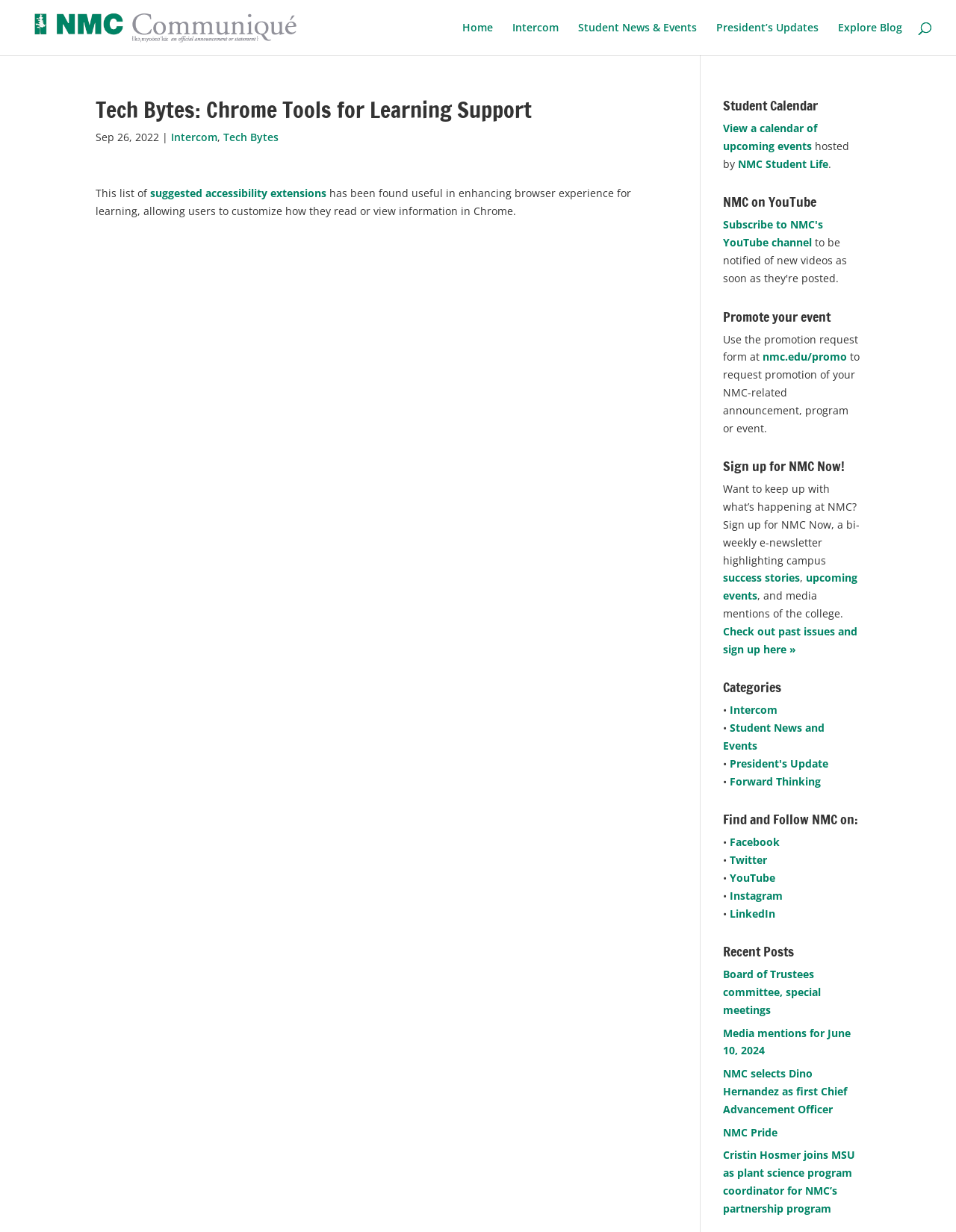Return the bounding box coordinates of the UI element that corresponds to this description: "Intercom". The coordinates must be given as four float numbers in the range of 0 and 1, [left, top, right, bottom].

[0.536, 0.018, 0.584, 0.045]